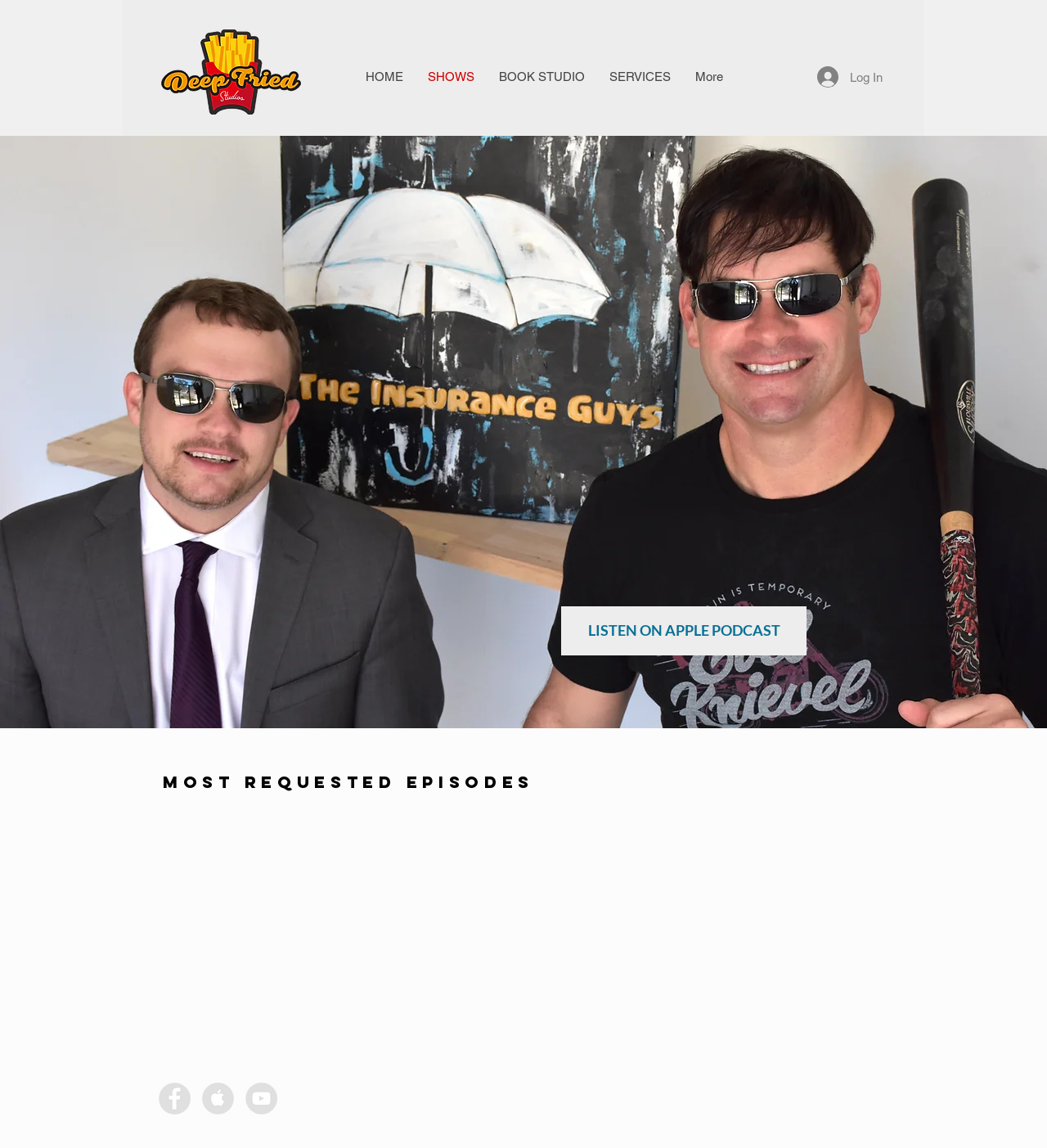Identify the bounding box for the UI element described as: "BOOK STUDIO". The coordinates should be four float numbers between 0 and 1, i.e., [left, top, right, bottom].

[0.465, 0.052, 0.57, 0.082]